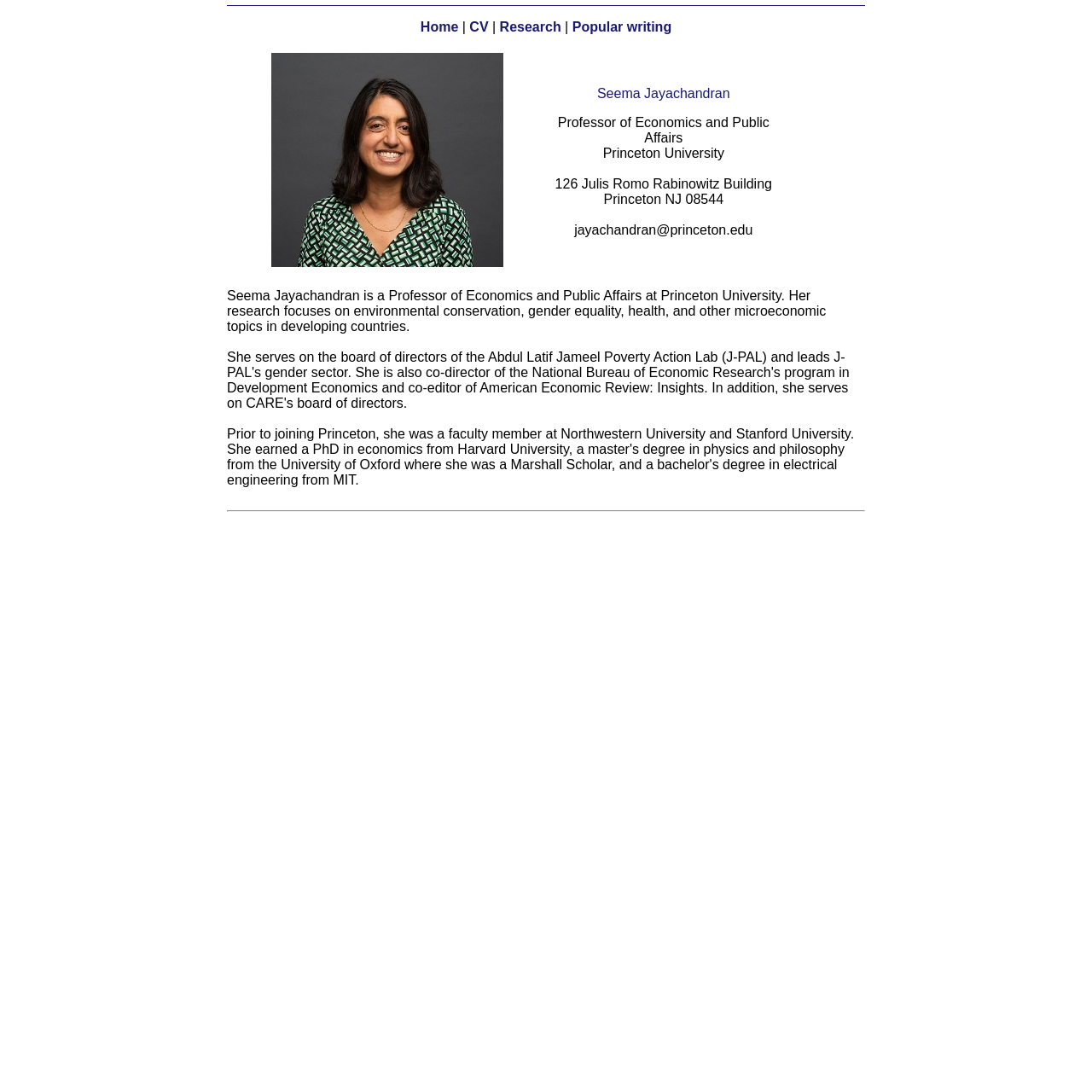Identify the bounding box coordinates for the UI element described as follows: Popular writing. Use the format (top-left x, top-left y, bottom-right x, bottom-right y) and ensure all values are floating point numbers between 0 and 1.

[0.524, 0.018, 0.615, 0.031]